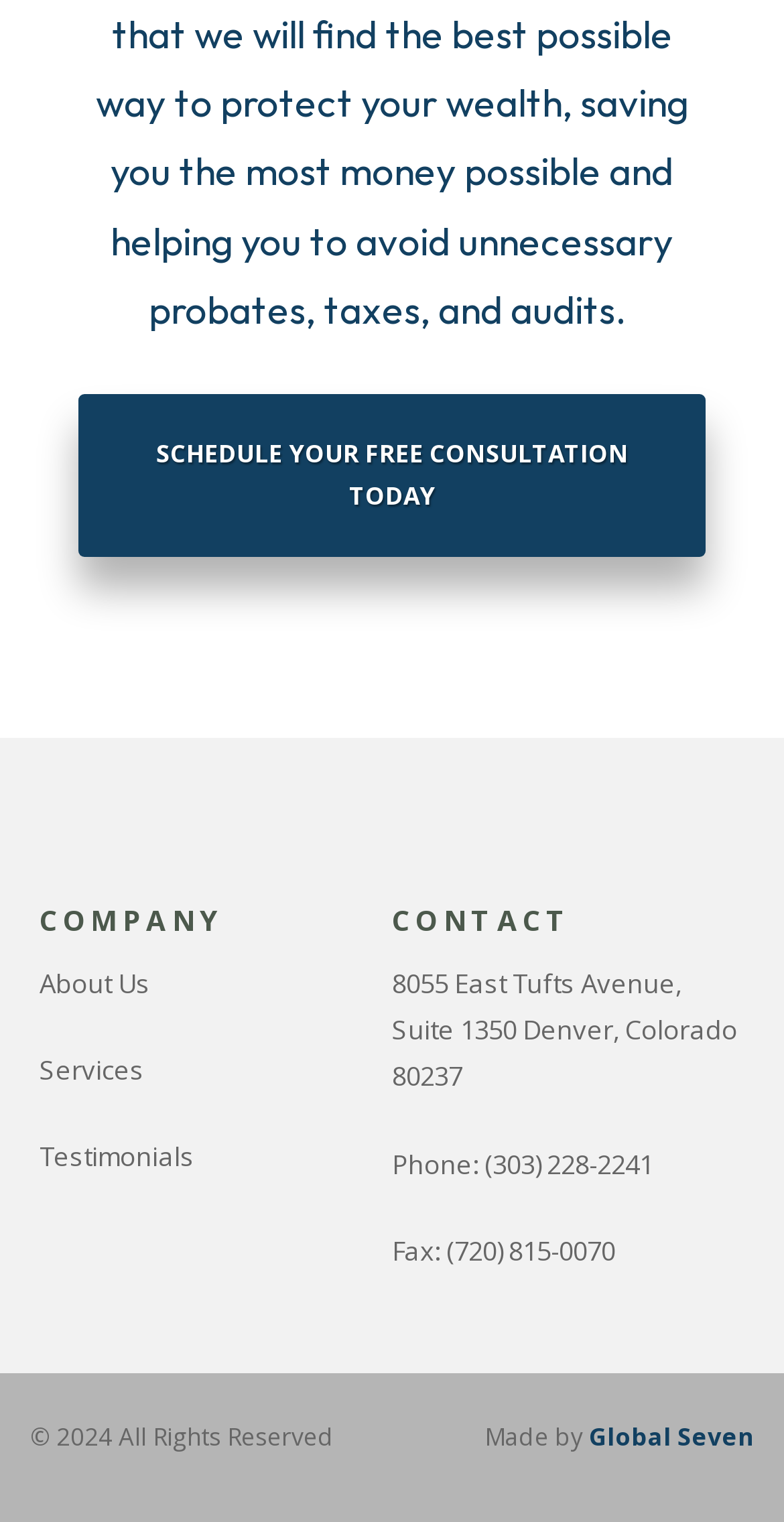Determine the bounding box for the described HTML element: "Testimonials". Ensure the coordinates are four float numbers between 0 and 1 in the format [left, top, right, bottom].

[0.05, 0.748, 0.247, 0.772]